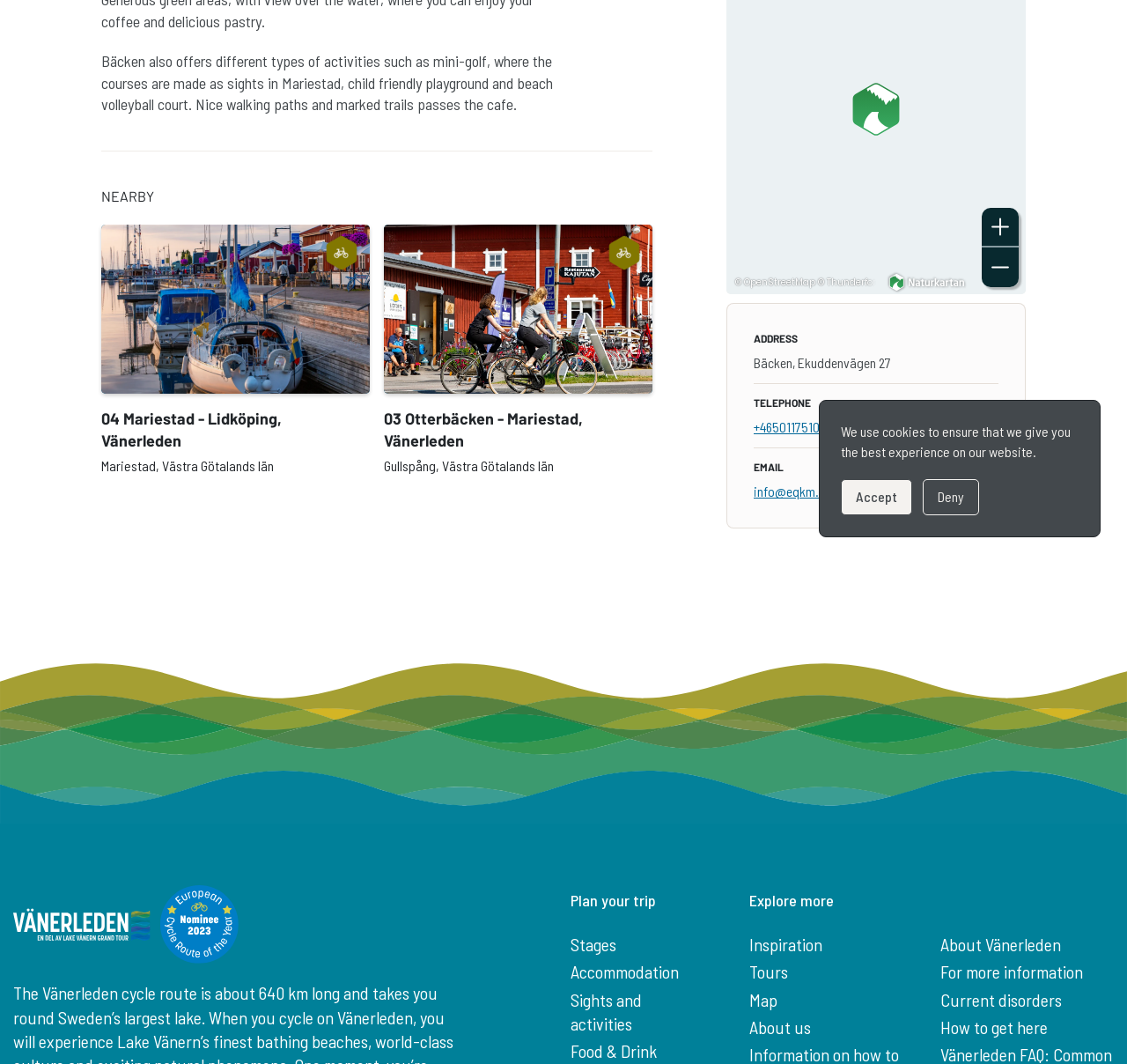Given the description "Food & Drink", determine the bounding box of the corresponding UI element.

[0.506, 0.978, 0.582, 0.998]